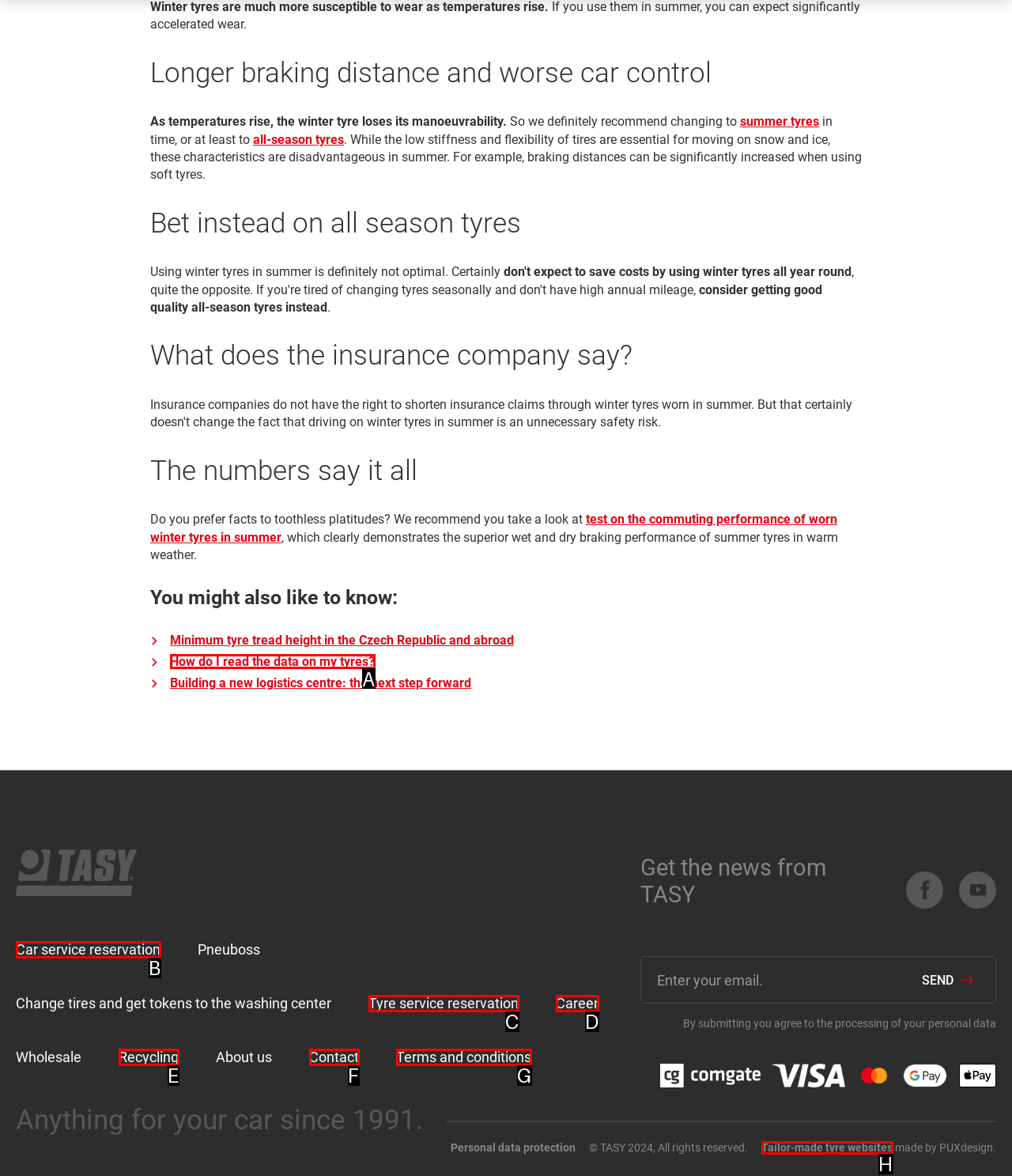Tell me which one HTML element best matches the description: Car service reservation Answer with the option's letter from the given choices directly.

B